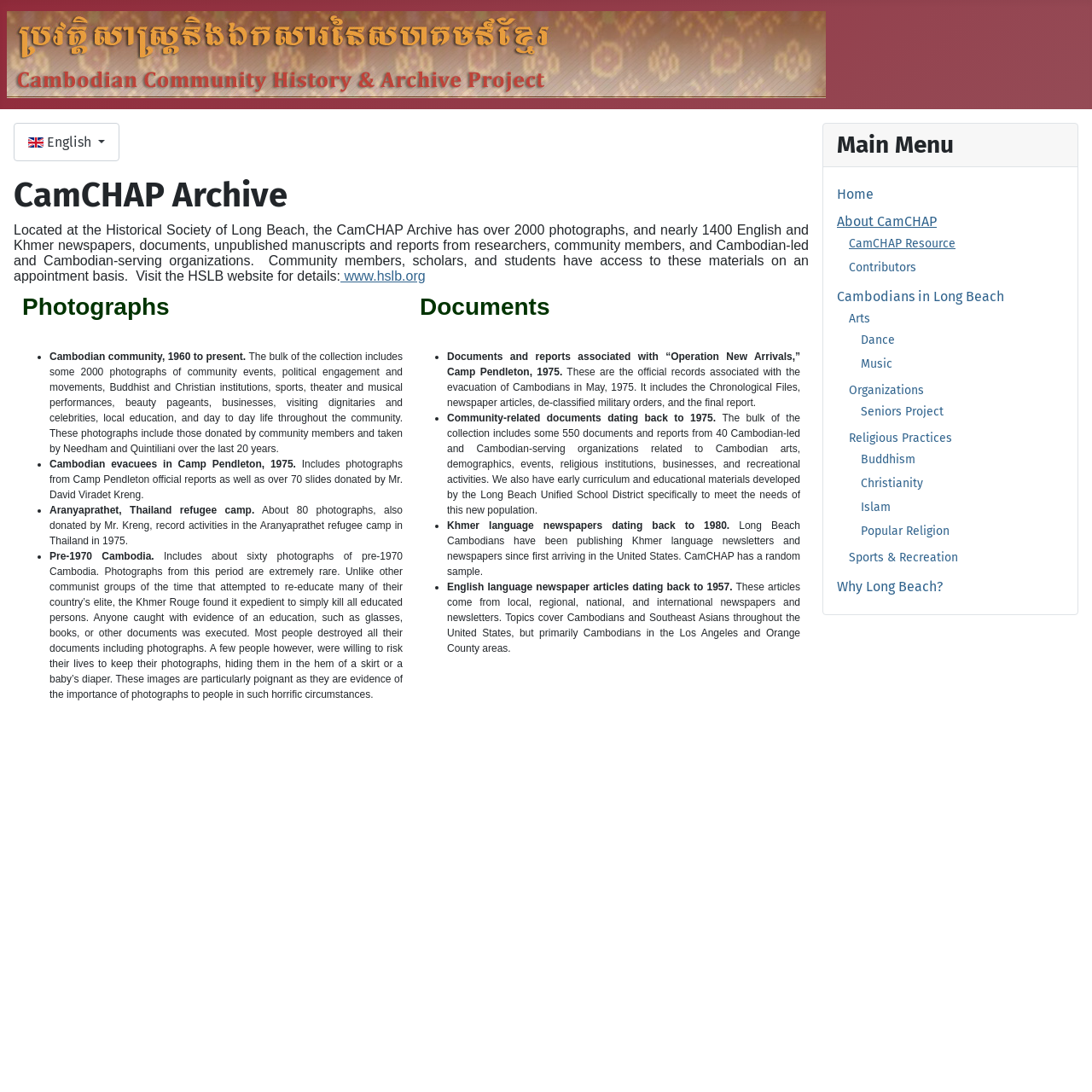Please identify the bounding box coordinates of where to click in order to follow the instruction: "Visit the HSLB website".

[0.312, 0.246, 0.39, 0.26]